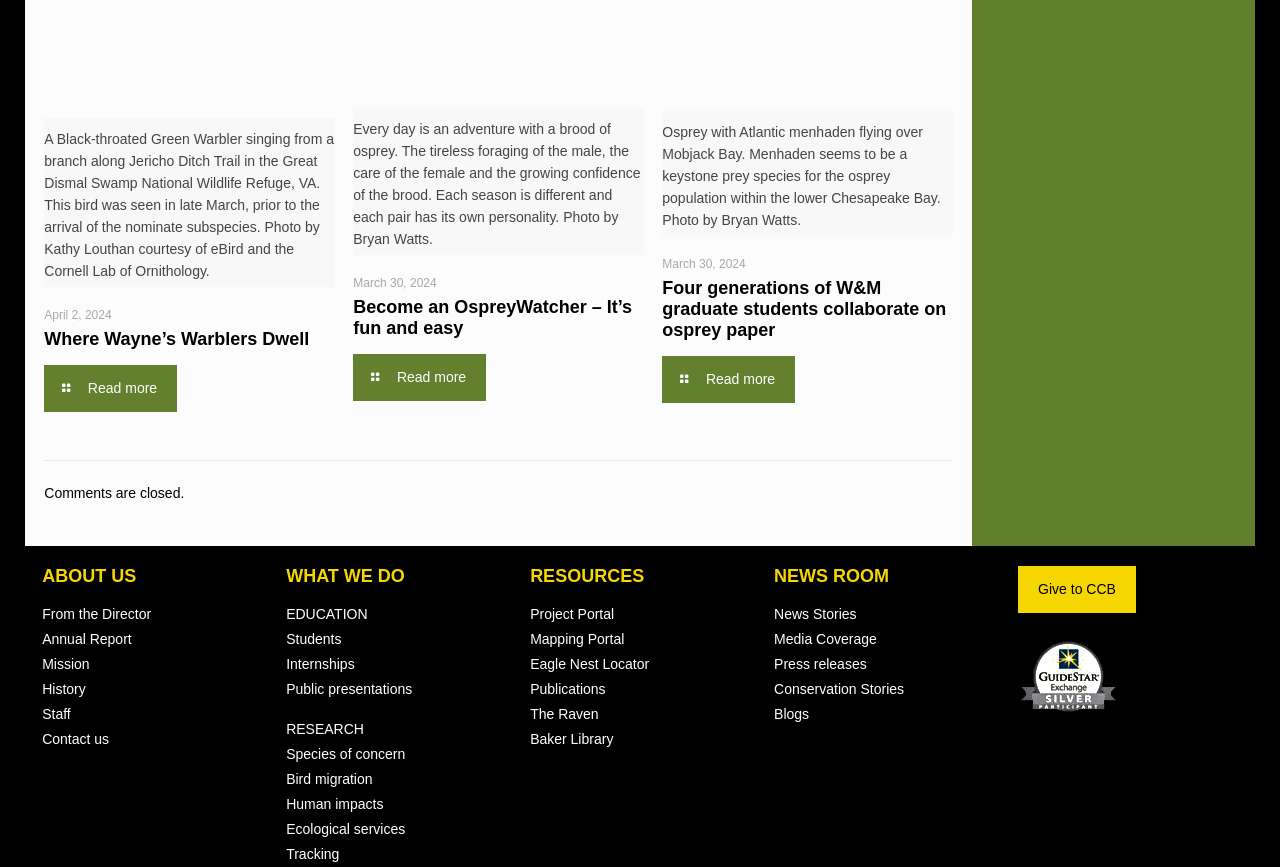Bounding box coordinates should be in the format (top-left x, top-left y, bottom-right x, bottom-right y) and all values should be floating point numbers between 0 and 1. Determine the bounding box coordinate for the UI element described as: Project Portal

[0.414, 0.699, 0.48, 0.718]